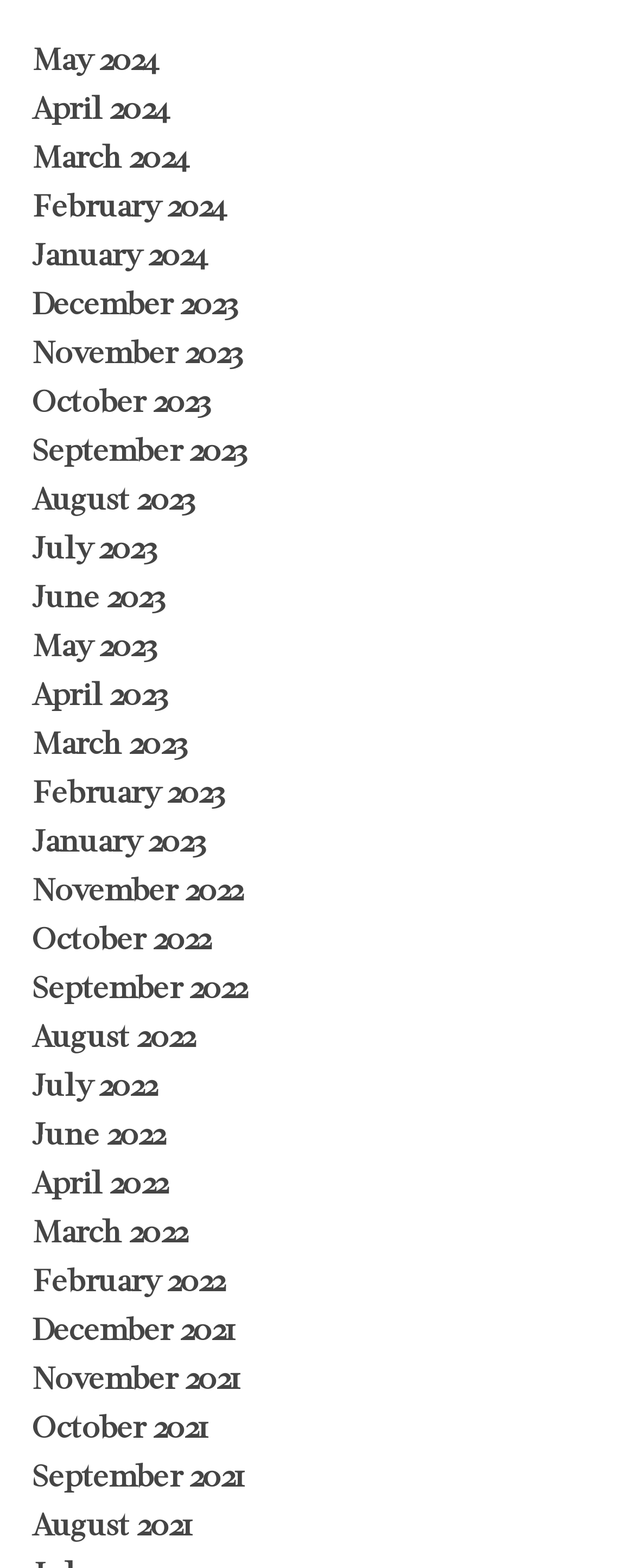Please give the bounding box coordinates of the area that should be clicked to fulfill the following instruction: "View May 2024". The coordinates should be in the format of four float numbers from 0 to 1, i.e., [left, top, right, bottom].

[0.051, 0.023, 0.248, 0.05]